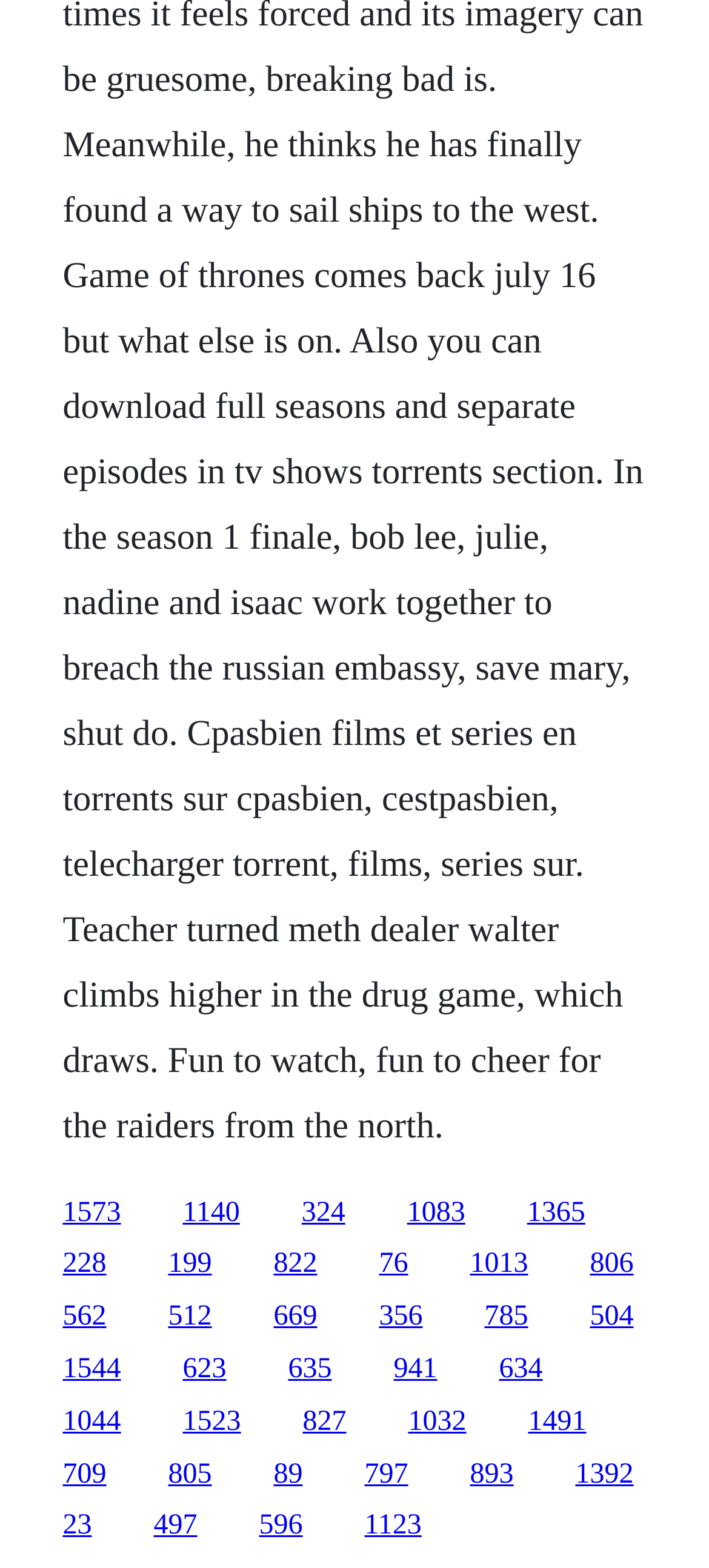Please provide a comprehensive response to the question based on the details in the image: What is the vertical position of the link '1573' relative to the link '1140'?

By comparing the y1 and y2 coordinates of the two links, I determined that the link '1573' has a smaller y1 value (0.763) than the link '1140' (0.763), indicating that it is positioned above the link '1140'.